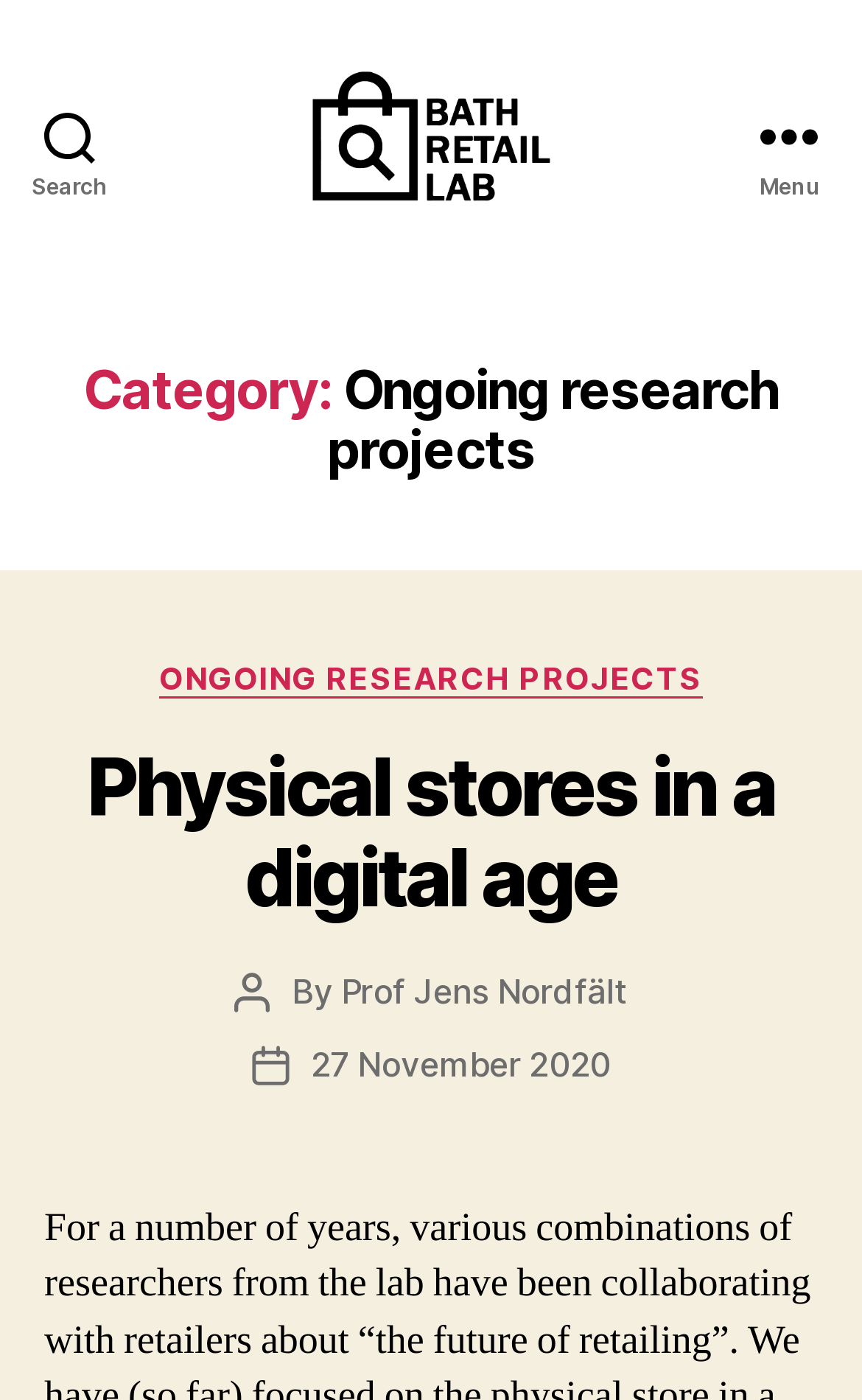Respond to the following question using a concise word or phrase: 
When was the research project published?

27 November 2020